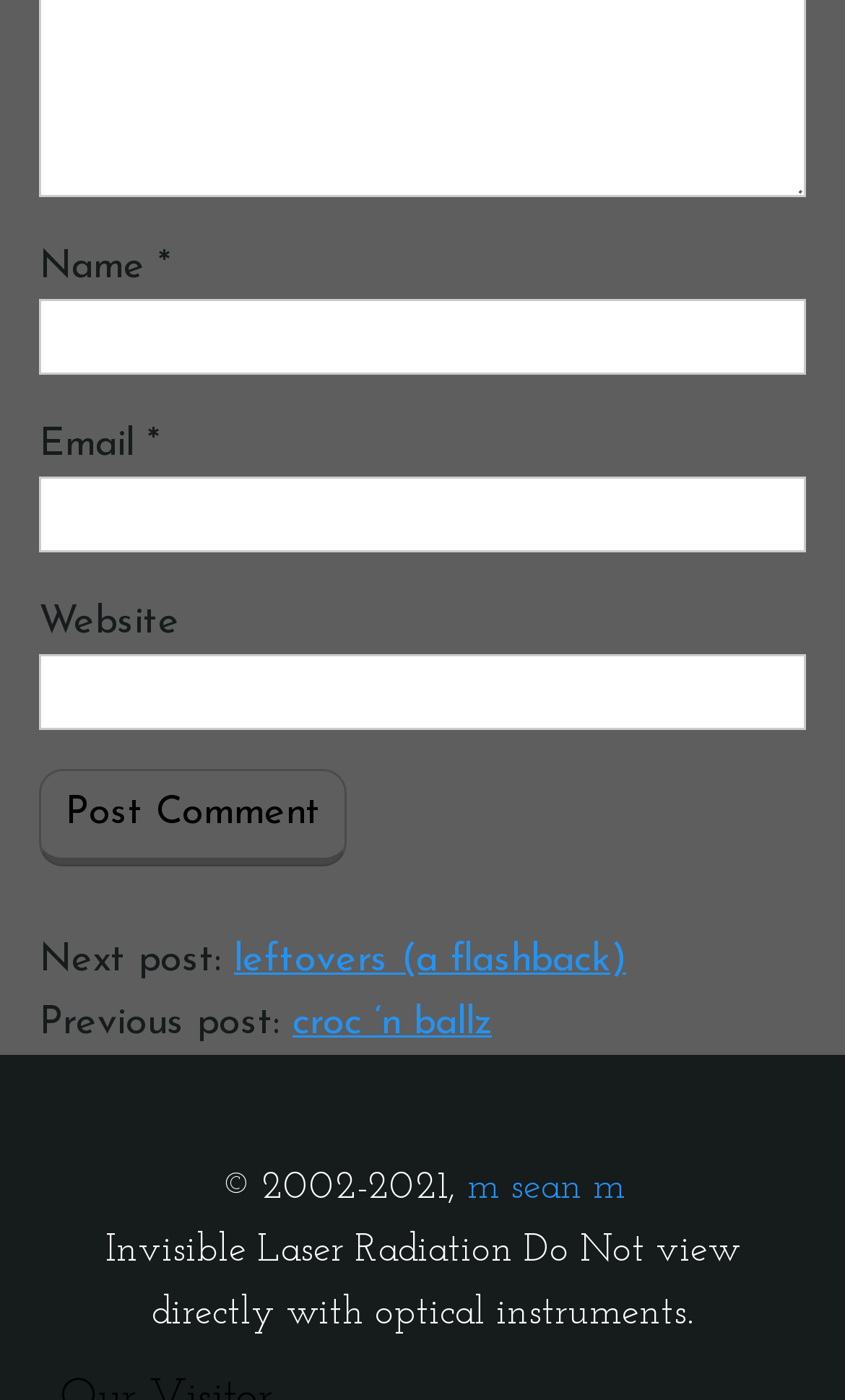Can you find the bounding box coordinates for the UI element given this description: "name="submit" value="Post Comment""? Provide the coordinates as four float numbers between 0 and 1: [left, top, right, bottom].

[0.046, 0.55, 0.41, 0.62]